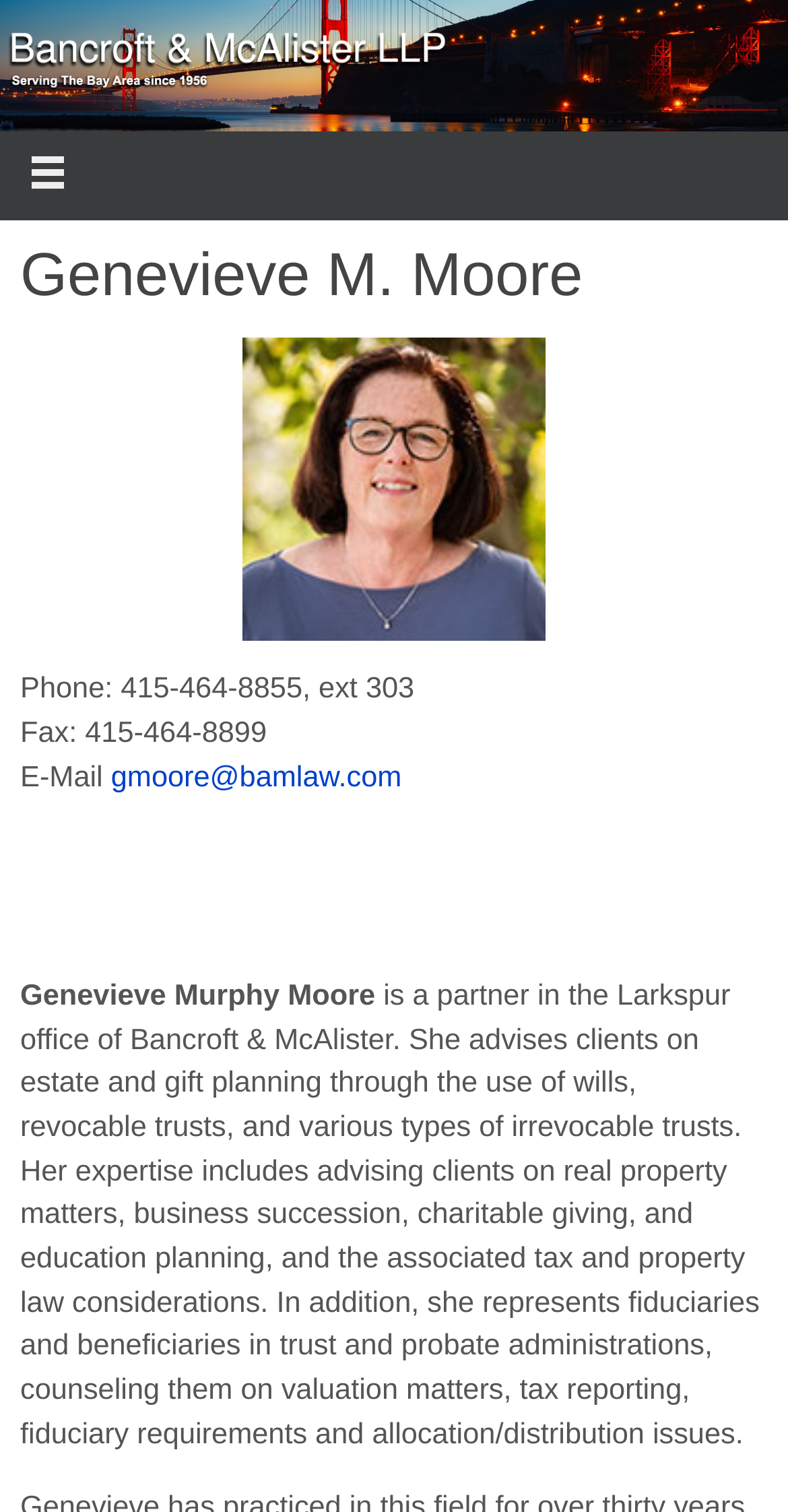What type of law considerations does Genevieve M. Moore advise clients on?
Look at the image and answer the question using a single word or phrase.

tax and property law